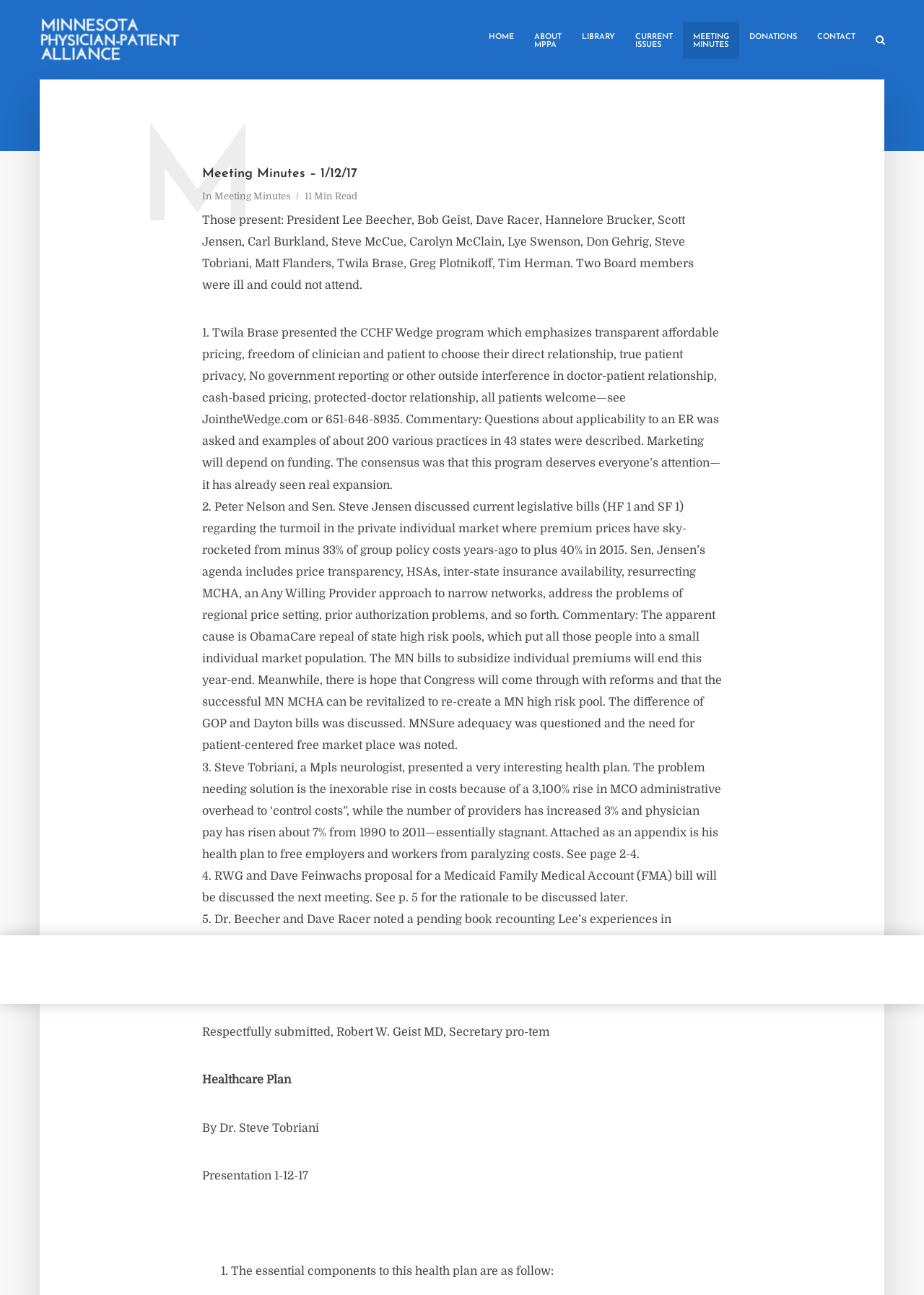Find the bounding box coordinates of the area that needs to be clicked in order to achieve the following instruction: "Click MEETING MINUTES link". The coordinates should be specified as four float numbers between 0 and 1, i.e., [left, top, right, bottom].

[0.739, 0.016, 0.8, 0.045]